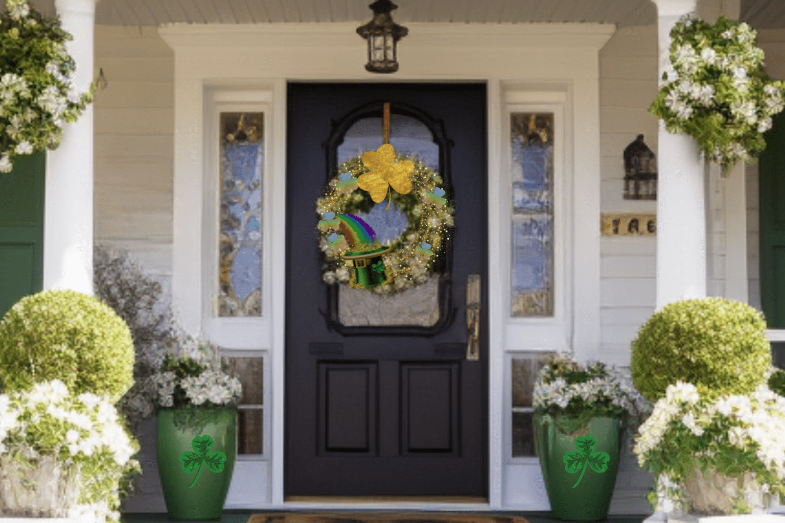What is the color of the plants in the decorative pots?
Using the image, give a concise answer in the form of a single word or short phrase.

Green